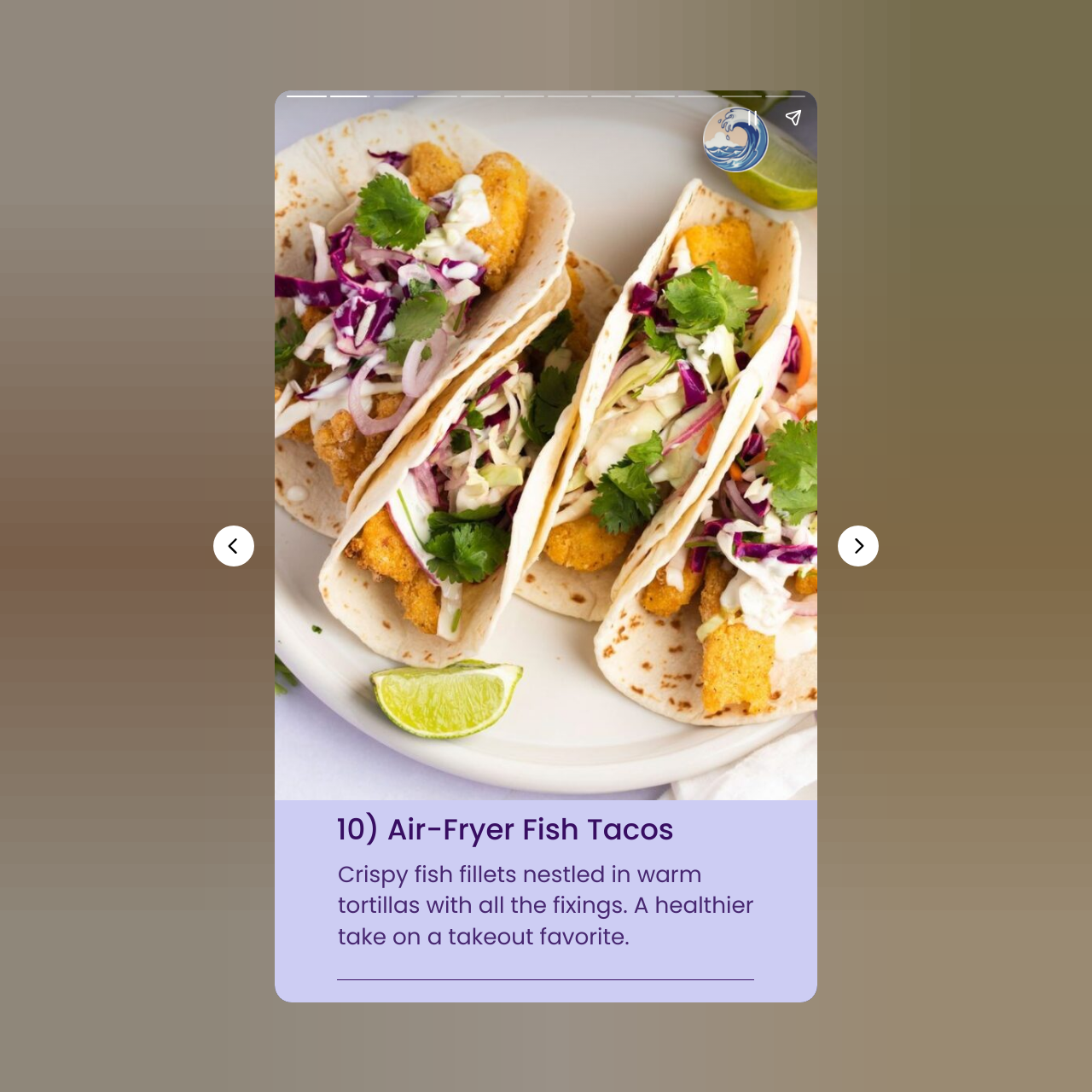What is the function of the 'Pause story' button?
Please craft a detailed and exhaustive response to the question.

I found the answer by looking at the button labeled 'Pause story', which is likely used to pause a story or slideshow that is being displayed on the page.